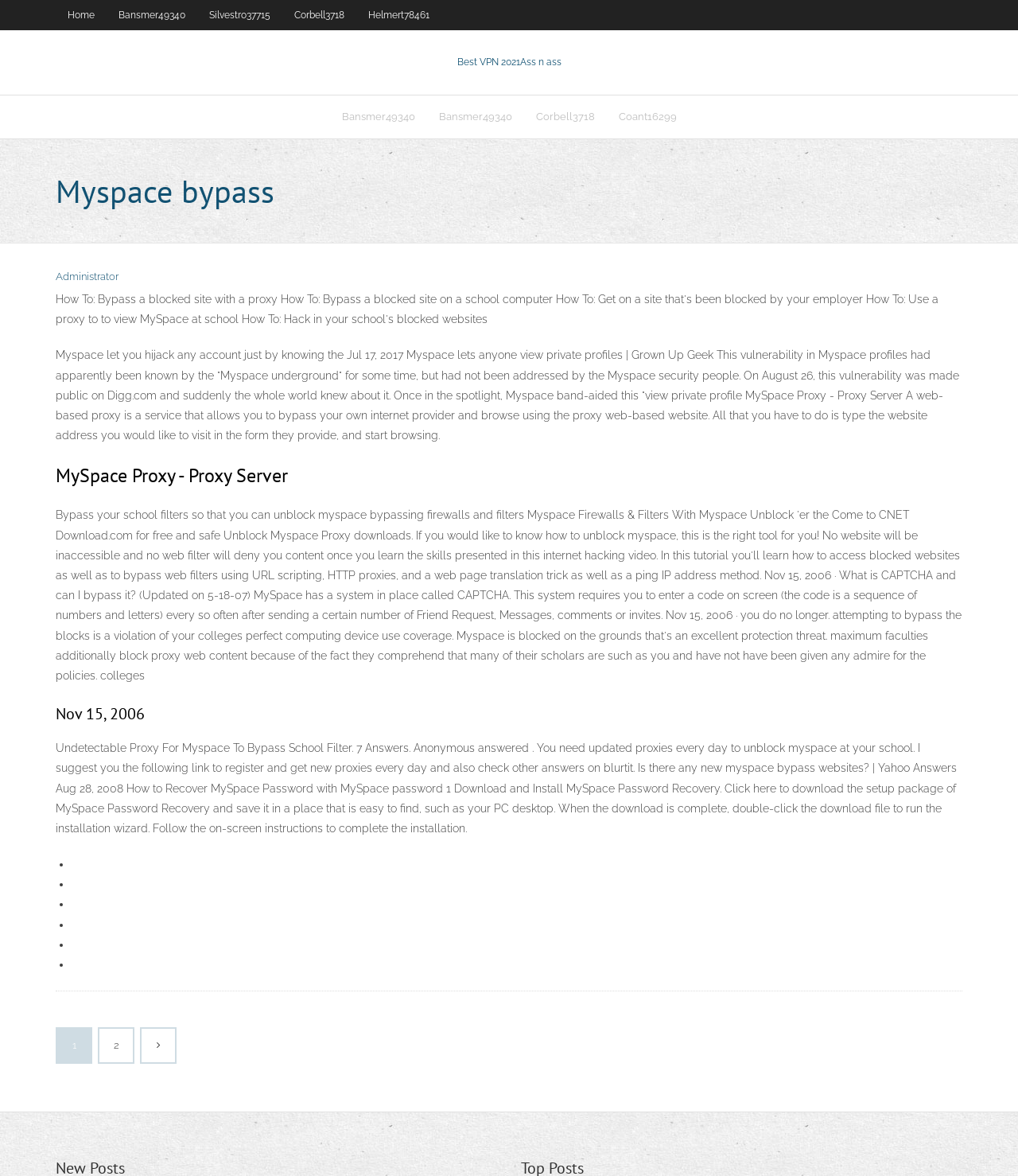Could you specify the bounding box coordinates for the clickable section to complete the following instruction: "Go to Administrator"?

[0.055, 0.23, 0.116, 0.24]